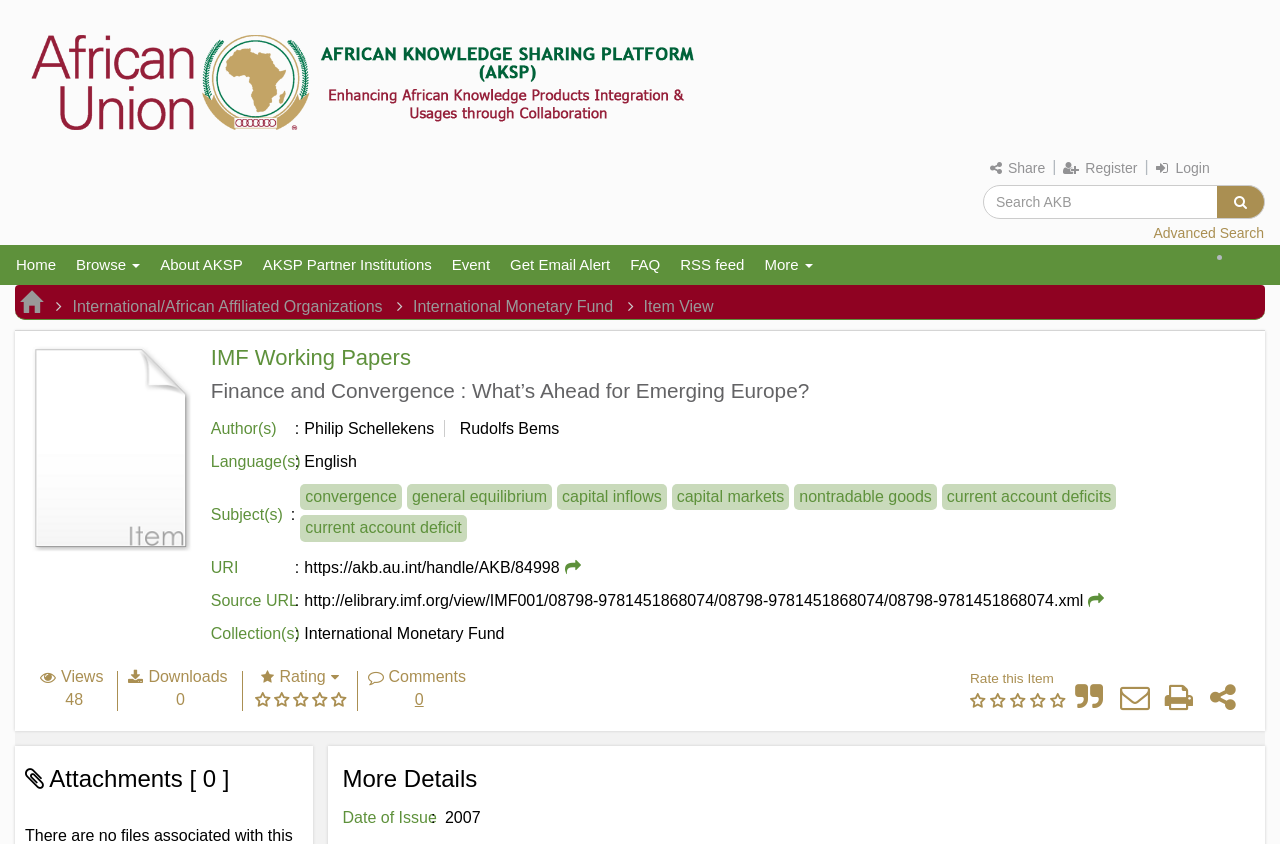Identify the bounding box coordinates for the element that needs to be clicked to fulfill this instruction: "Rate this Item". Provide the coordinates in the format of four float numbers between 0 and 1: [left, top, right, bottom].

[0.758, 0.794, 0.823, 0.812]